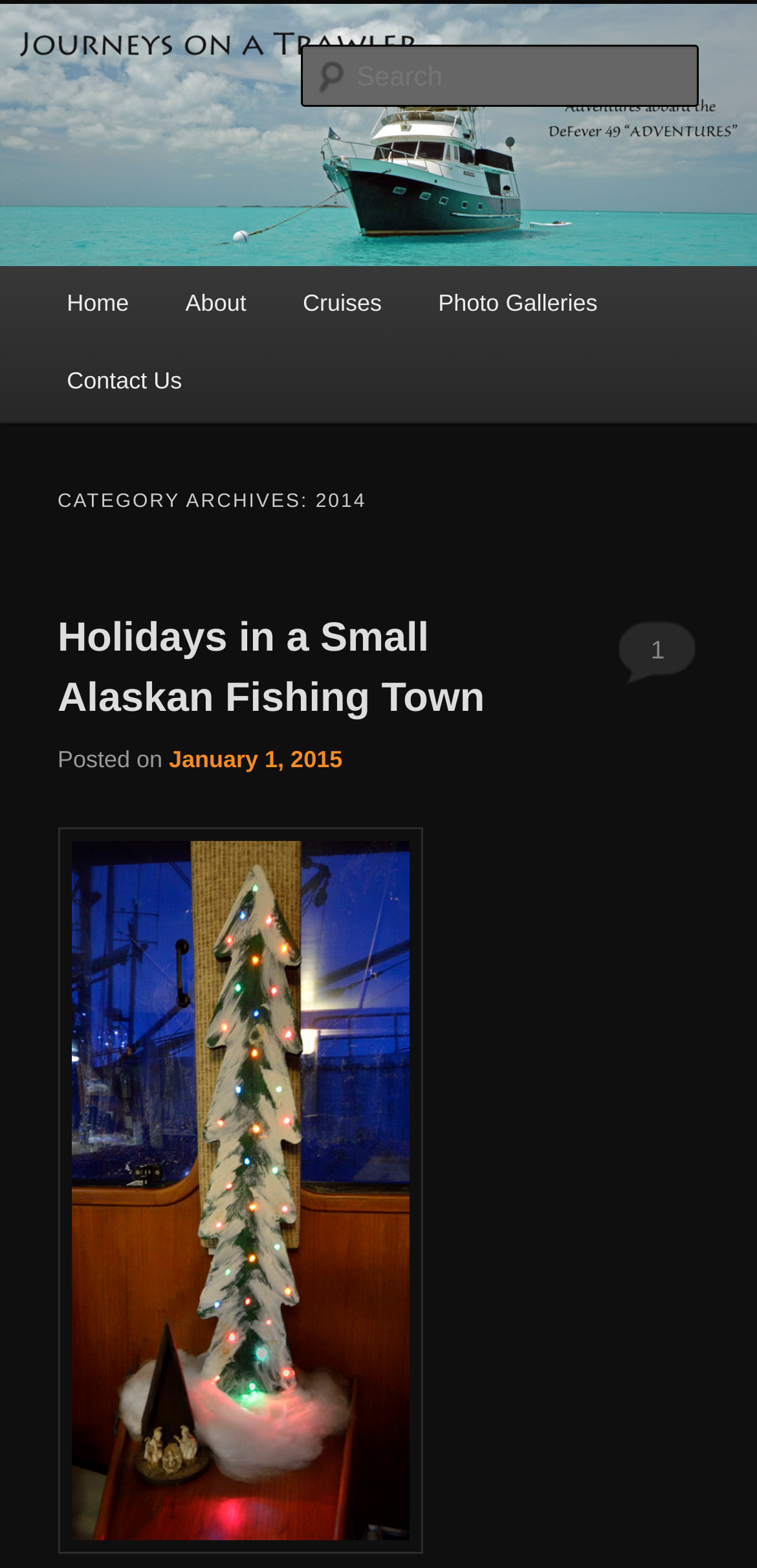What is the date of the first post?
Refer to the image and provide a one-word or short phrase answer.

January 1, 2015